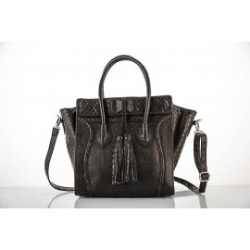What is the price of the handbag?
Answer the question with just one word or phrase using the image.

$936.54